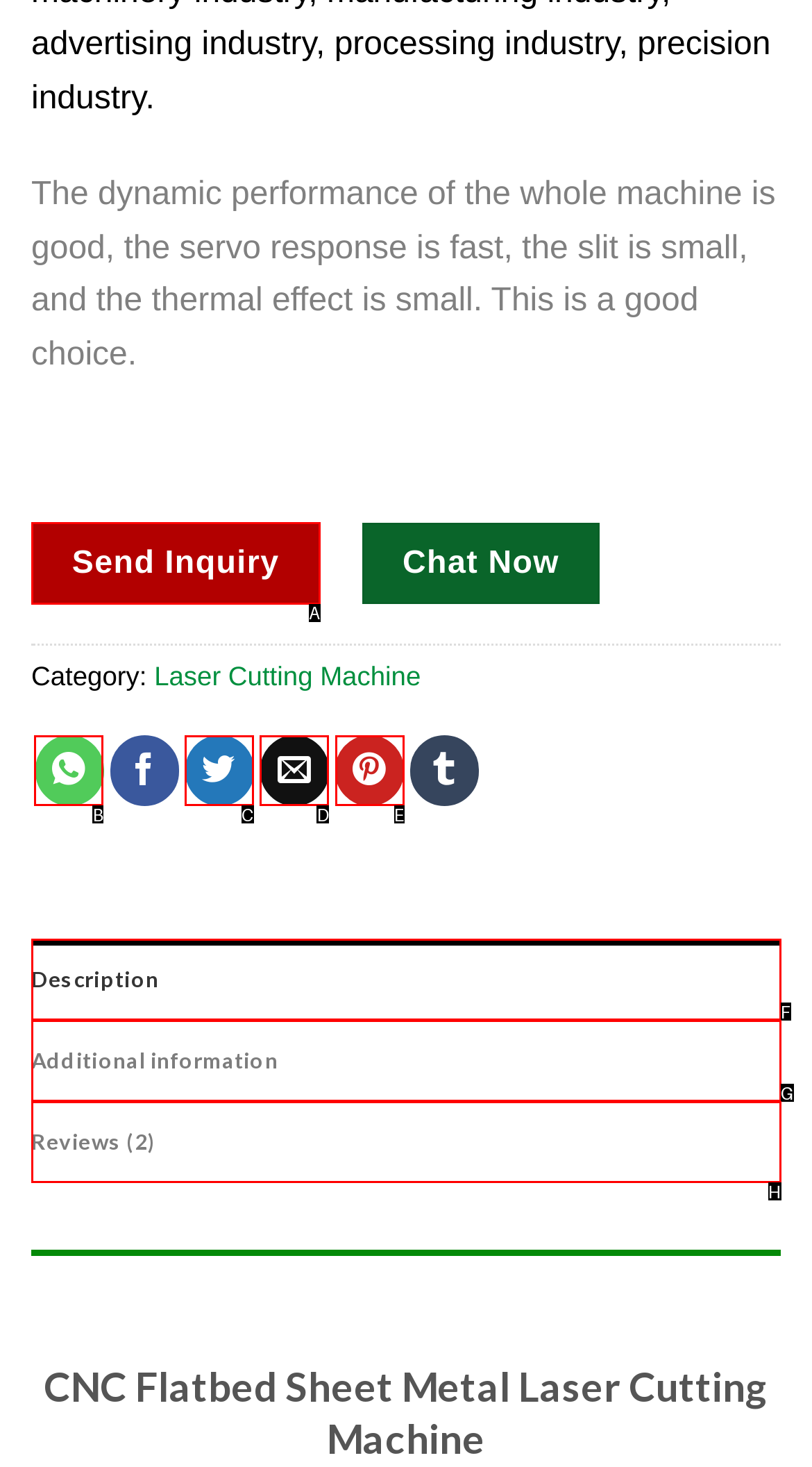Based on the description: Send Inquiry
Select the letter of the corresponding UI element from the choices provided.

A